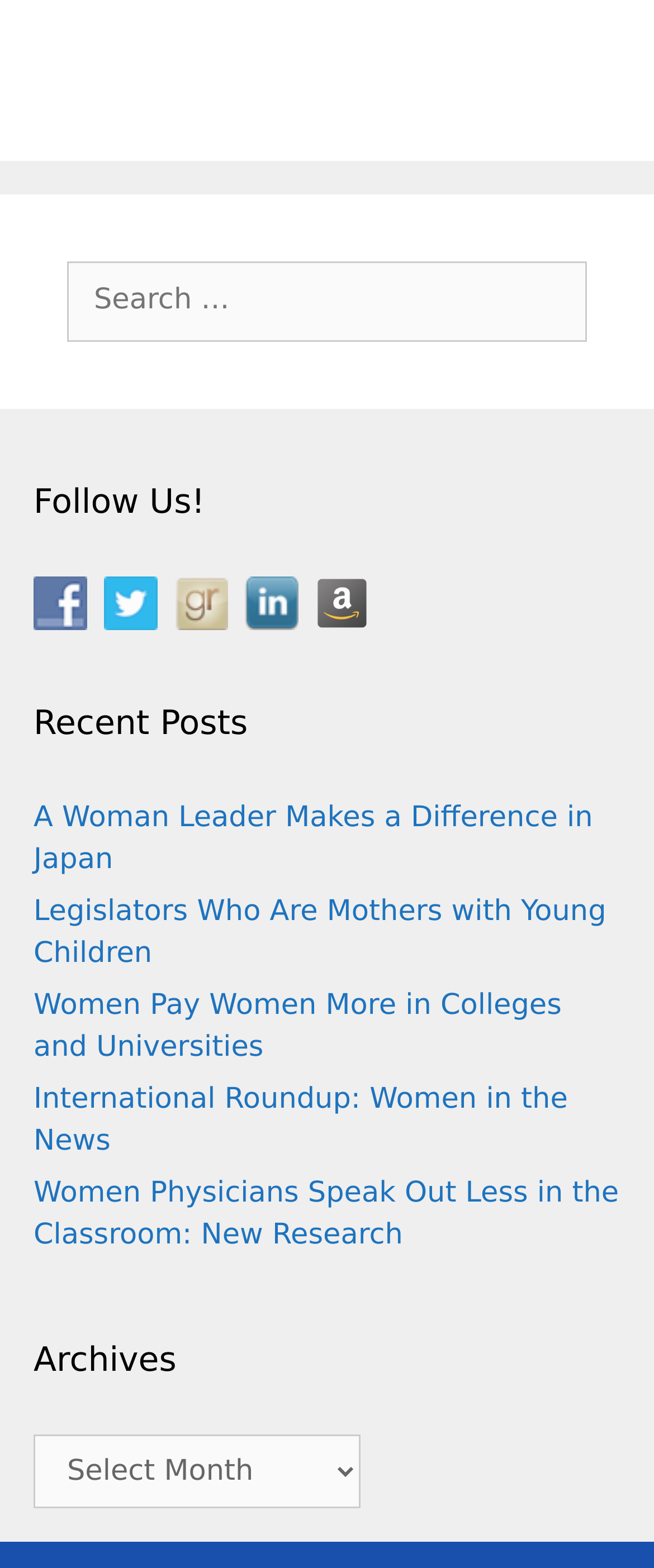How many recent posts are listed?
Please provide a detailed answer to the question.

I counted the number of links in the section with the heading 'Recent Posts' and found 5 recent posts.